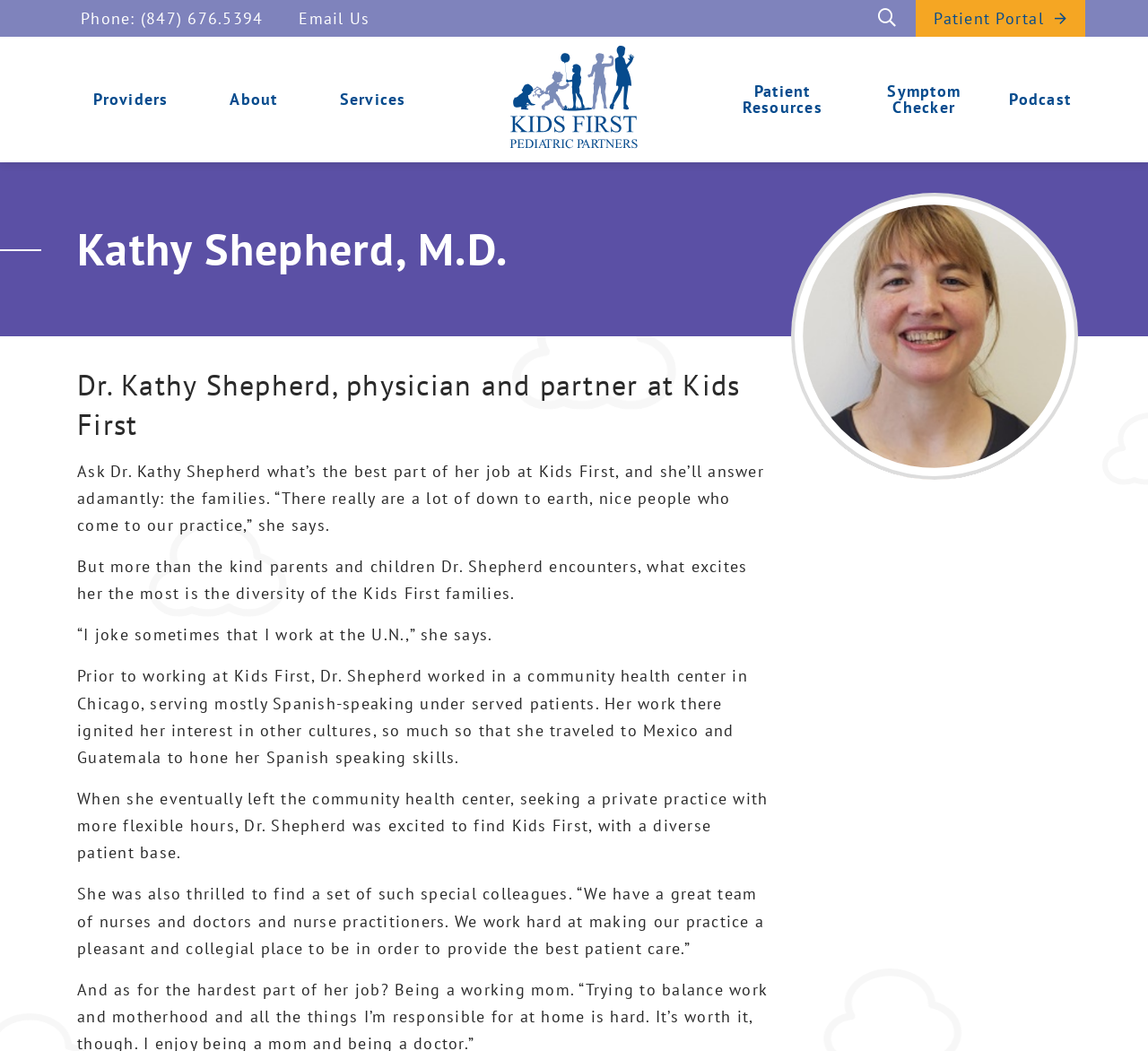Please find the bounding box coordinates of the element that needs to be clicked to perform the following instruction: "Search for something". The bounding box coordinates should be four float numbers between 0 and 1, represented as [left, top, right, bottom].

[0.748, 0.0, 0.798, 0.034]